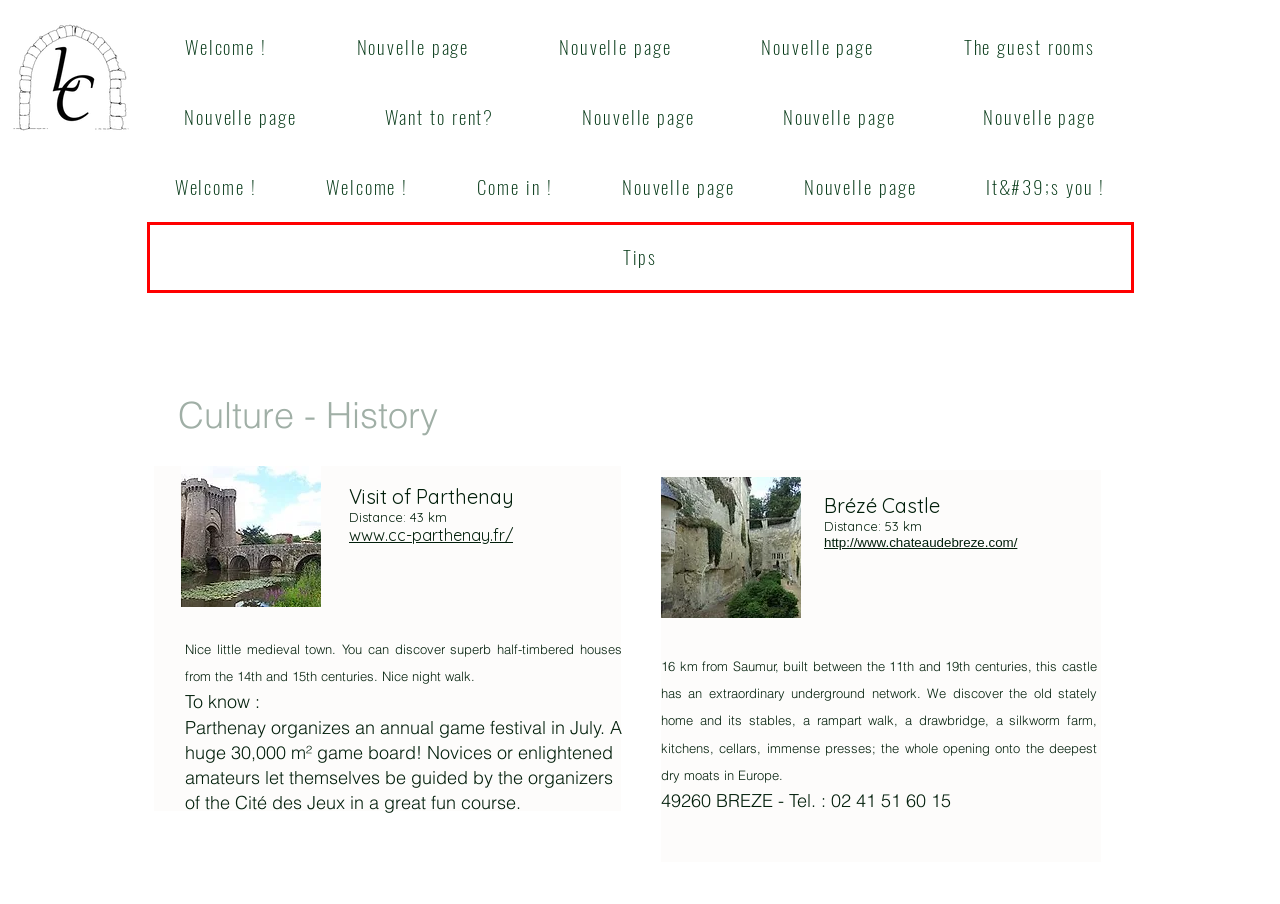Review the screenshot of a webpage containing a red bounding box around an element. Select the description that best matches the new webpage after clicking the highlighted element. The options are:
A. Page réservée aux locataires | photos de moments de vie
B. Les chambres d'hôtes | chatelierwebsite
C. Activités | chatelierwebsite
D. Page bon plans
E. Détails pratiques |Tarifs, modalités de réservation...
F. Page visite de la maison | descriptif détaillé et nombreuses photos
G. C'est nous ! | chatelierwebsite
H. Copie de Le gîte | chatelierwebsite

D